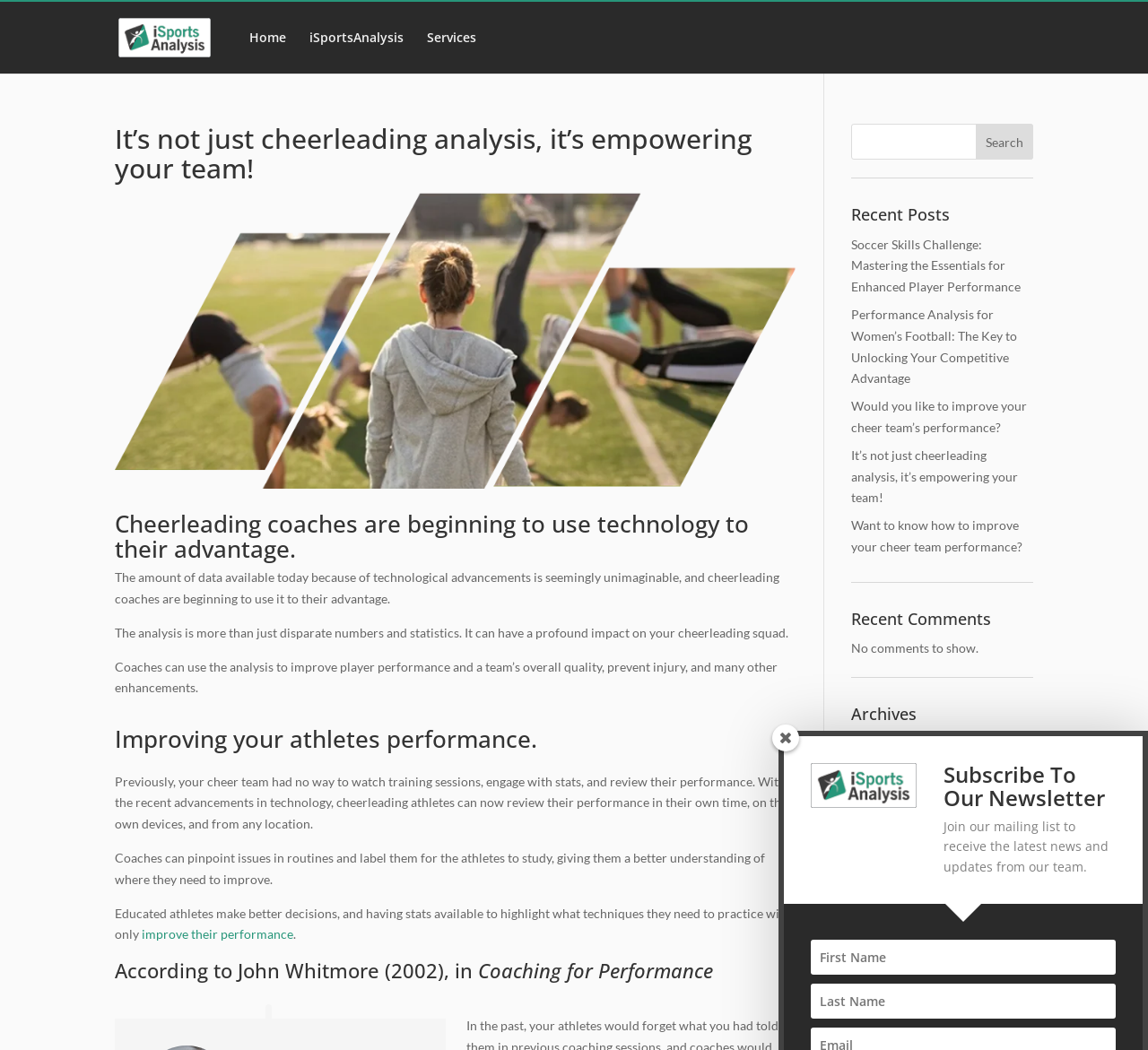Explain in detail what is displayed on the webpage.

This webpage is about empowering cheerleading teams through analysis and technology. At the top, there is a logo "Sports Intelligence" with a link to it, followed by a navigation menu with links to "Home", "iSportsAnalysis", and "Services 3". 

Below the navigation menu, there is a large heading that reads "It’s not just cheerleading analysis, it’s empowering your team!" accompanied by a feature image showing cheerleaders practicing on the pitch. 

The main content of the page is divided into sections. The first section starts with a heading "Cheerleading coaches are beginning to use technology to their advantage." followed by three paragraphs of text discussing how coaches can use data analysis to improve player performance, prevent injuries, and enhance their team's overall quality. 

The next section is headed "Improving your athletes performance" and consists of three paragraphs of text explaining how athletes can review their performance, and coaches can pinpoint issues in routines and provide feedback to athletes. There is also a link to "improve their performance" in this section.

The page also features a search bar at the top right corner, and a section titled "Recent Posts" with five links to different articles. Below that, there is a section titled "Recent Comments" with a message indicating that there are no comments to show. 

Further down, there is a section titled "Archives" with links to different months and years, indicating that the website has a blog or news section with archives dating back to 2018. 

At the bottom right corner, there is a section titled "Subscribe To Our Newsletter" with a heading, a brief description, and two text boxes to input first and last names.